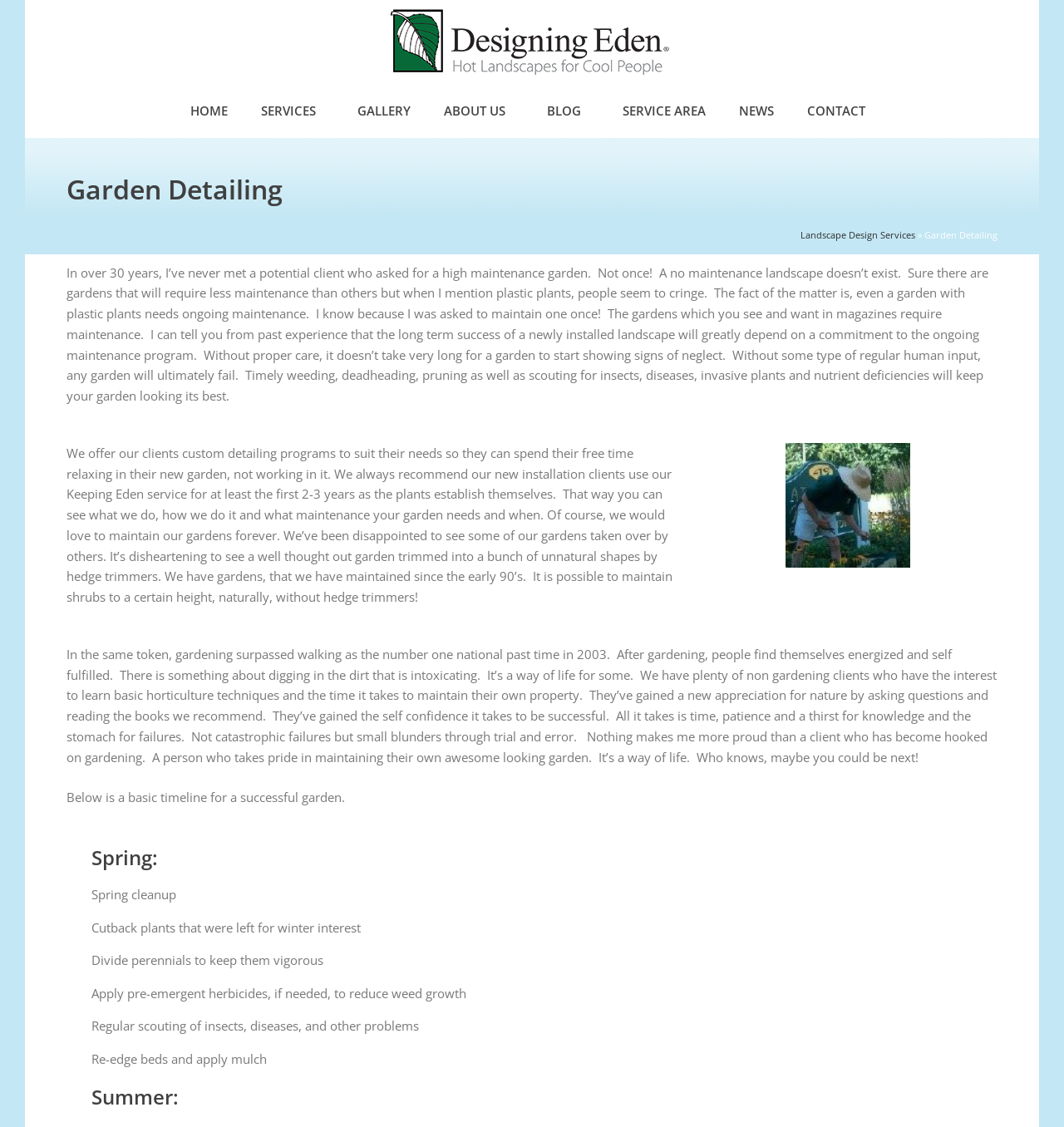Identify the bounding box coordinates for the element you need to click to achieve the following task: "Click the 'HOME' link". Provide the bounding box coordinates as four float numbers between 0 and 1, in the form [left, top, right, bottom].

[0.163, 0.081, 0.23, 0.115]